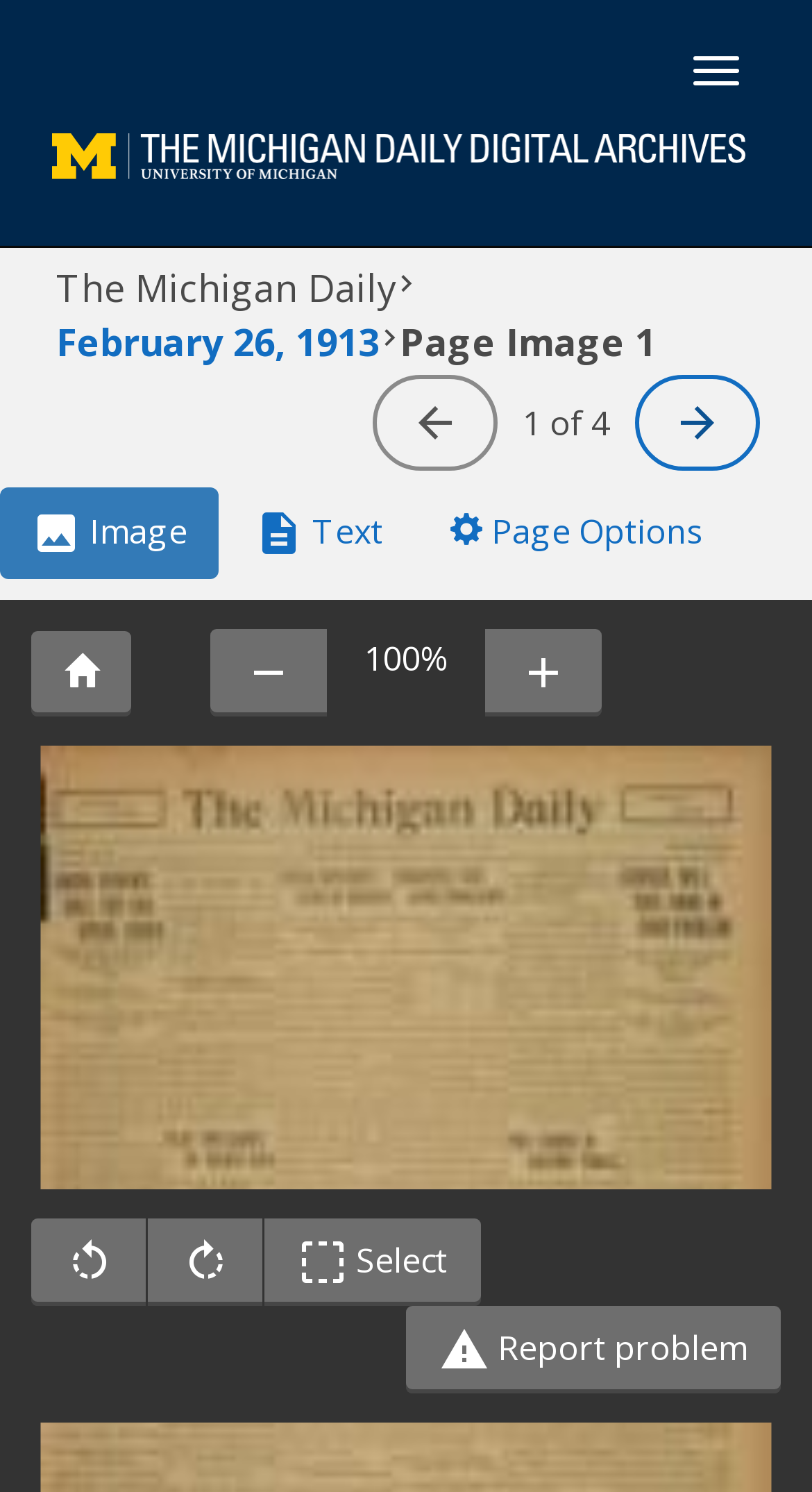Please identify the bounding box coordinates of the clickable element to fulfill the following instruction: "Report problem". The coordinates should be four float numbers between 0 and 1, i.e., [left, top, right, bottom].

[0.5, 0.875, 0.962, 0.934]